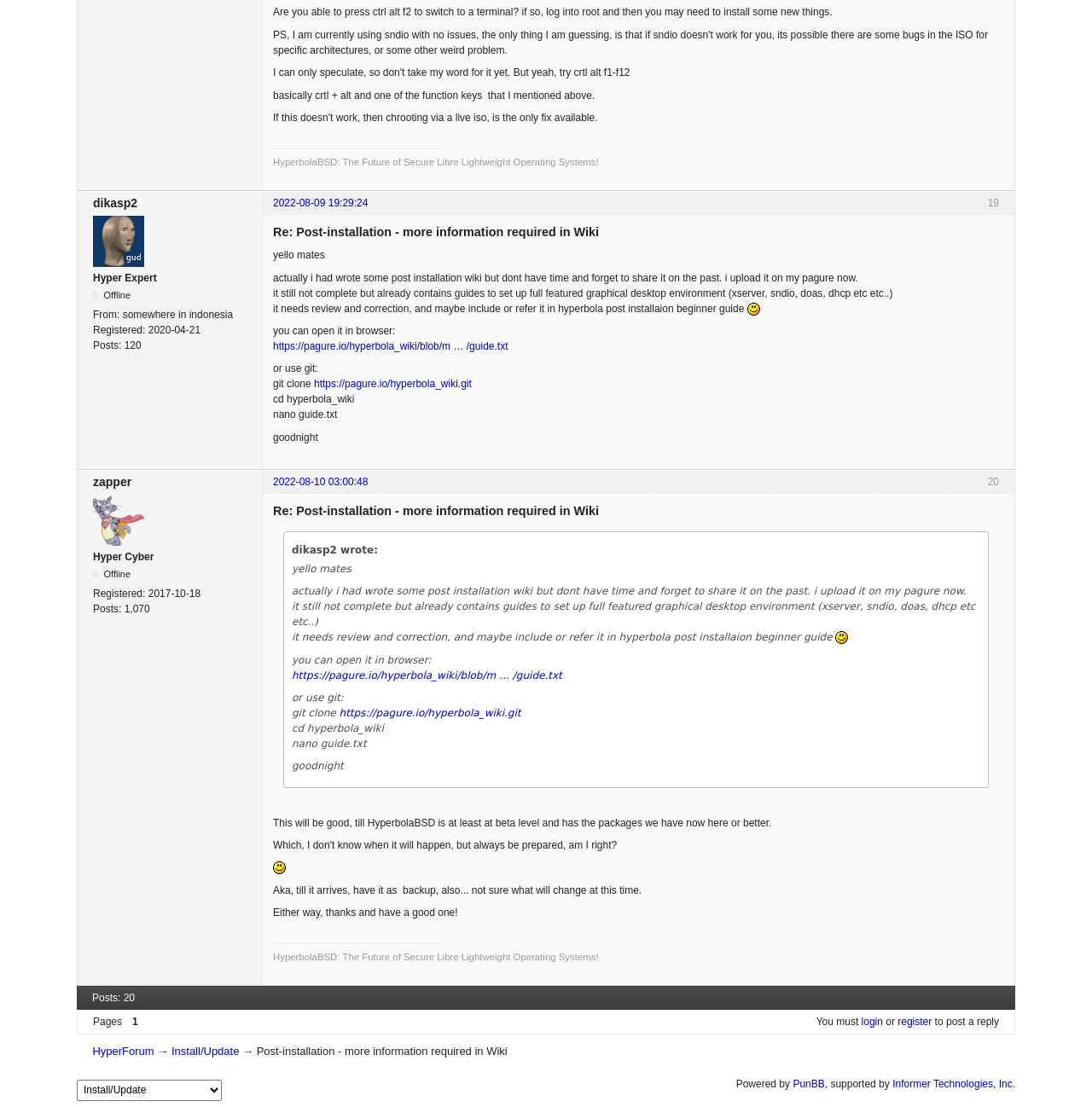What is the status of the user 'dikasp2'?
From the image, provide a succinct answer in one word or a short phrase.

Offline